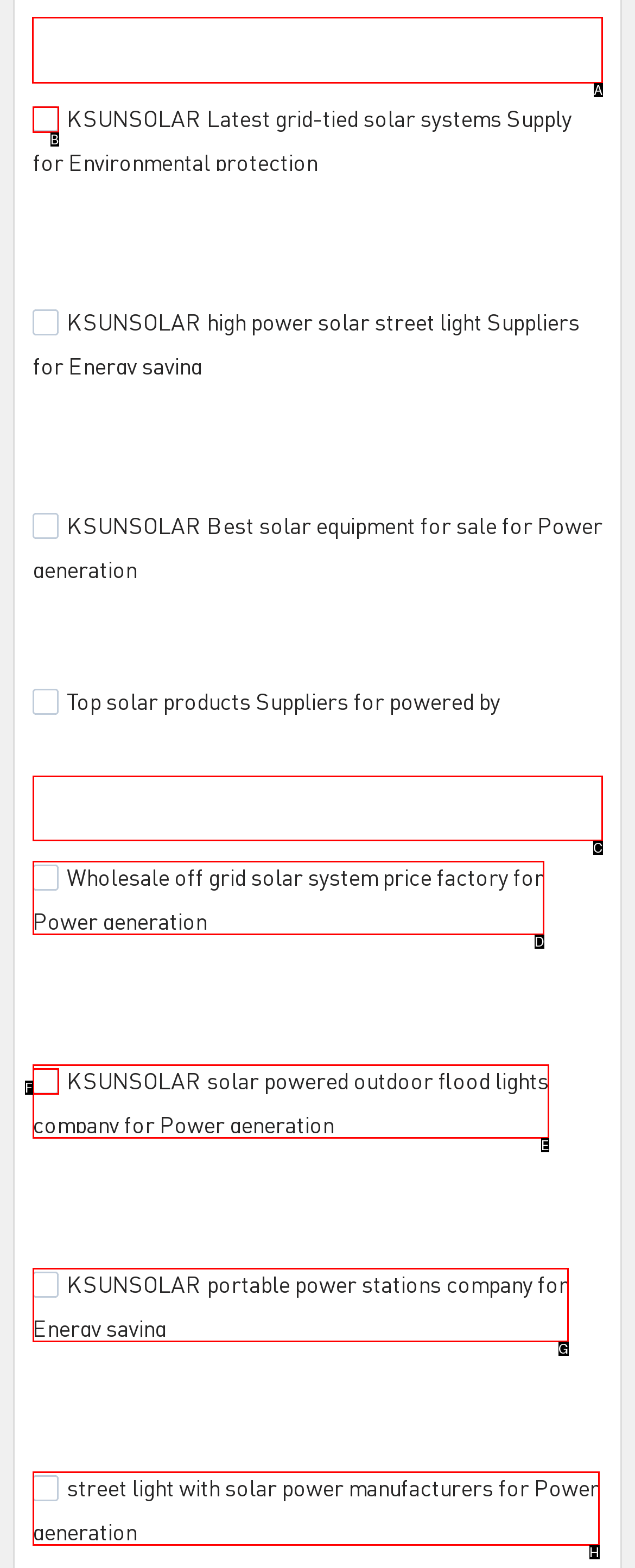Identify the letter of the UI element I need to click to carry out the following instruction: View KSUNSOLAR Latest grid-tied solar systems Supply for Environmental protection

A